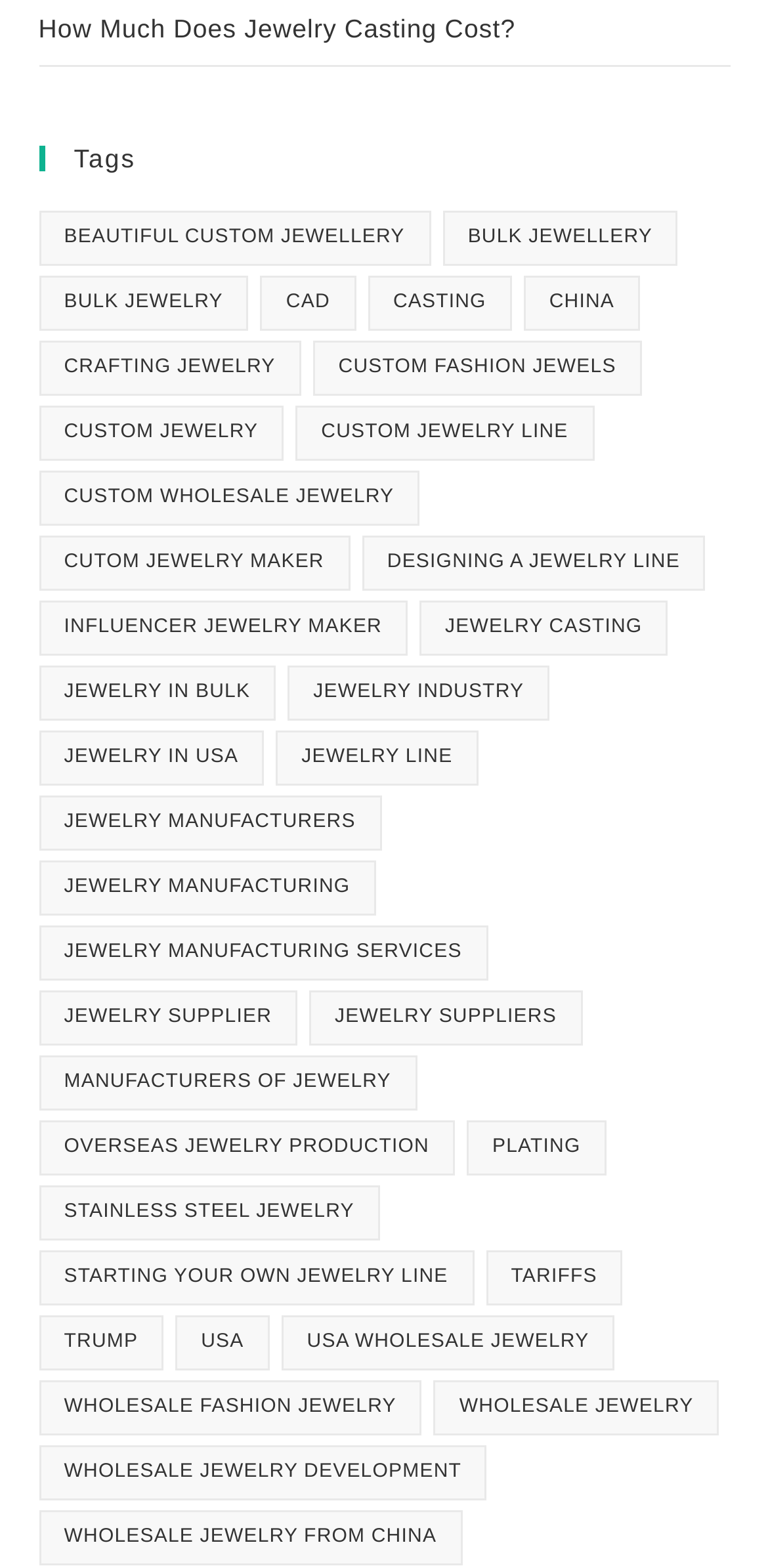Provide a short answer to the following question with just one word or phrase: What is the category of the link 'Beautiful Custom Jewellery'?

Tags